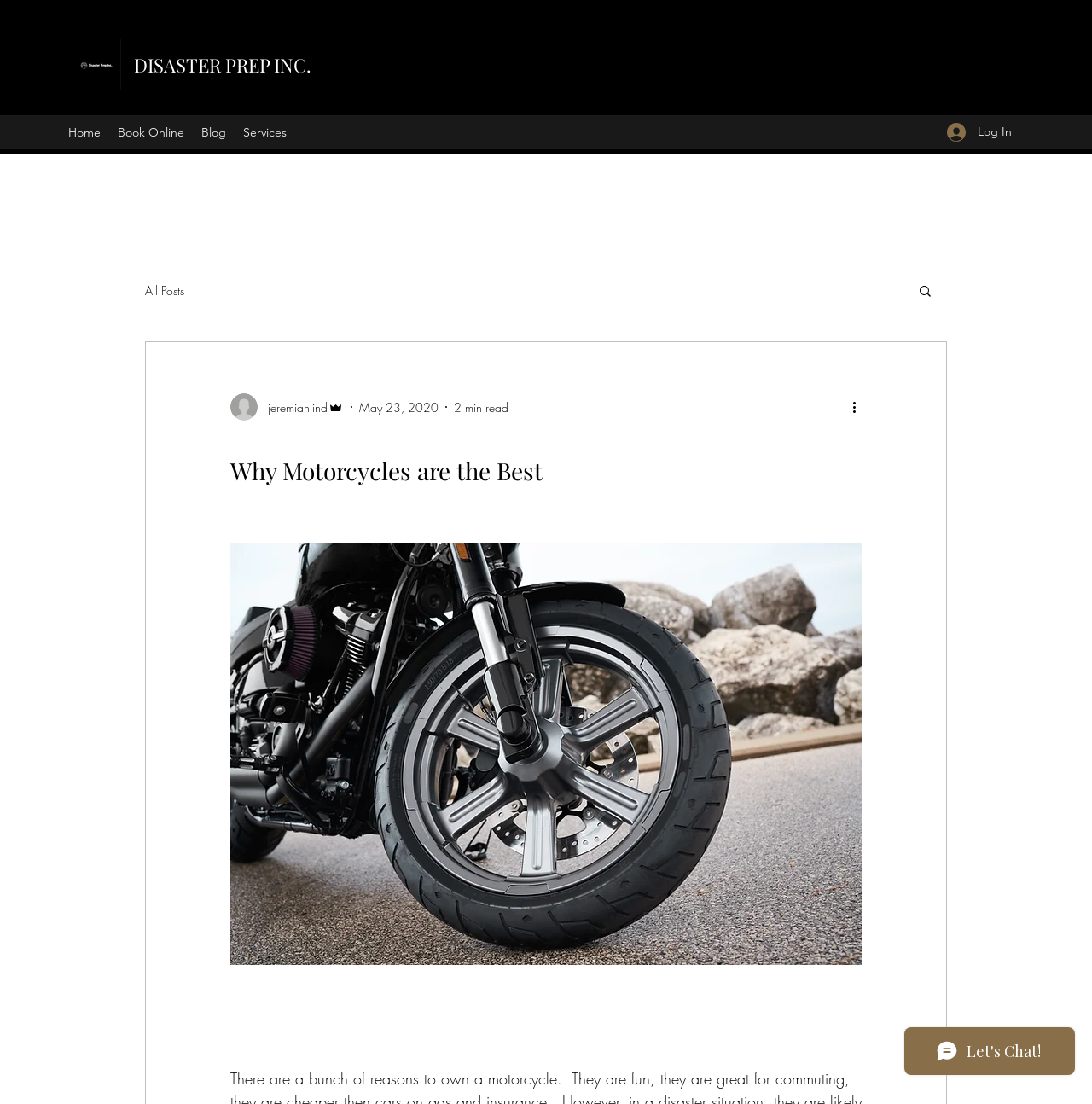Create a detailed narrative of the webpage’s visual and textual elements.

This webpage is about motorcycles, with a title "Why Motorcycles are the Best". At the top left, there is a small image of a logo, "dpi.PNG", and next to it, a link to "DISASTER PREP INC.". 

Below these elements, there is a navigation menu with four links: "Home", "Book Online", "Blog", and "Services". On the right side of the navigation menu, there is a "Log In" button with a small icon.

Further down, there is a section dedicated to the blog. It has a navigation menu with a single link, "All Posts". Below this, there is a search button with a small icon. 

To the left of the search button, there is a section with the author's information, including a picture, name "jeremiahlind", and title "Admin". The date "May 23, 2020" and a "2 min read" label are also present in this section.

The main content of the webpage is a blog post with the title "Why Motorcycles are the Best", which is also the title of the webpage. The post has a "More actions" button with a small icon. At the bottom right of the page, there is a chat iframe from Wix Chat.